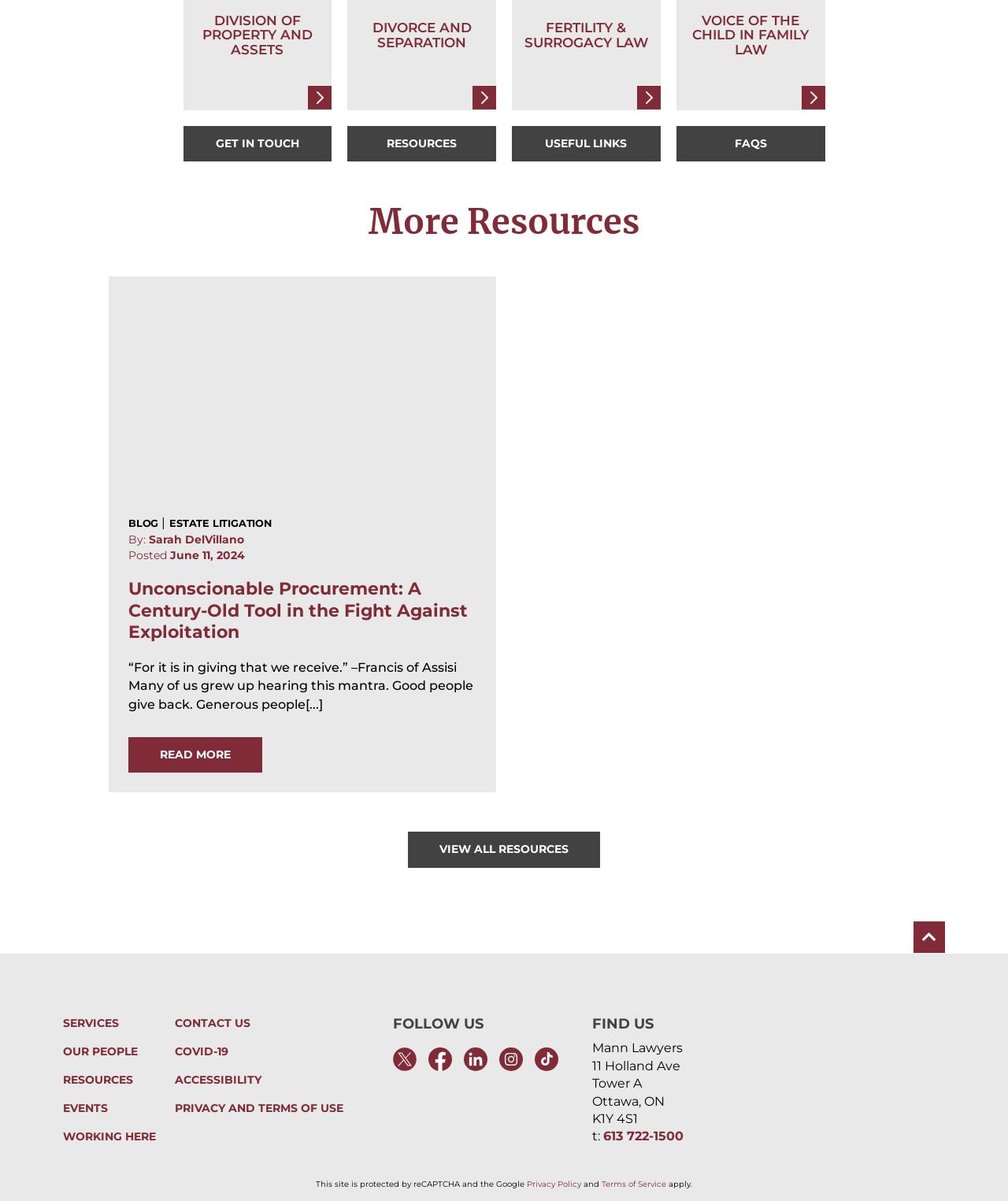Highlight the bounding box coordinates of the region I should click on to meet the following instruction: "Call the office at 613 722-1500".

[0.598, 0.94, 0.678, 0.952]